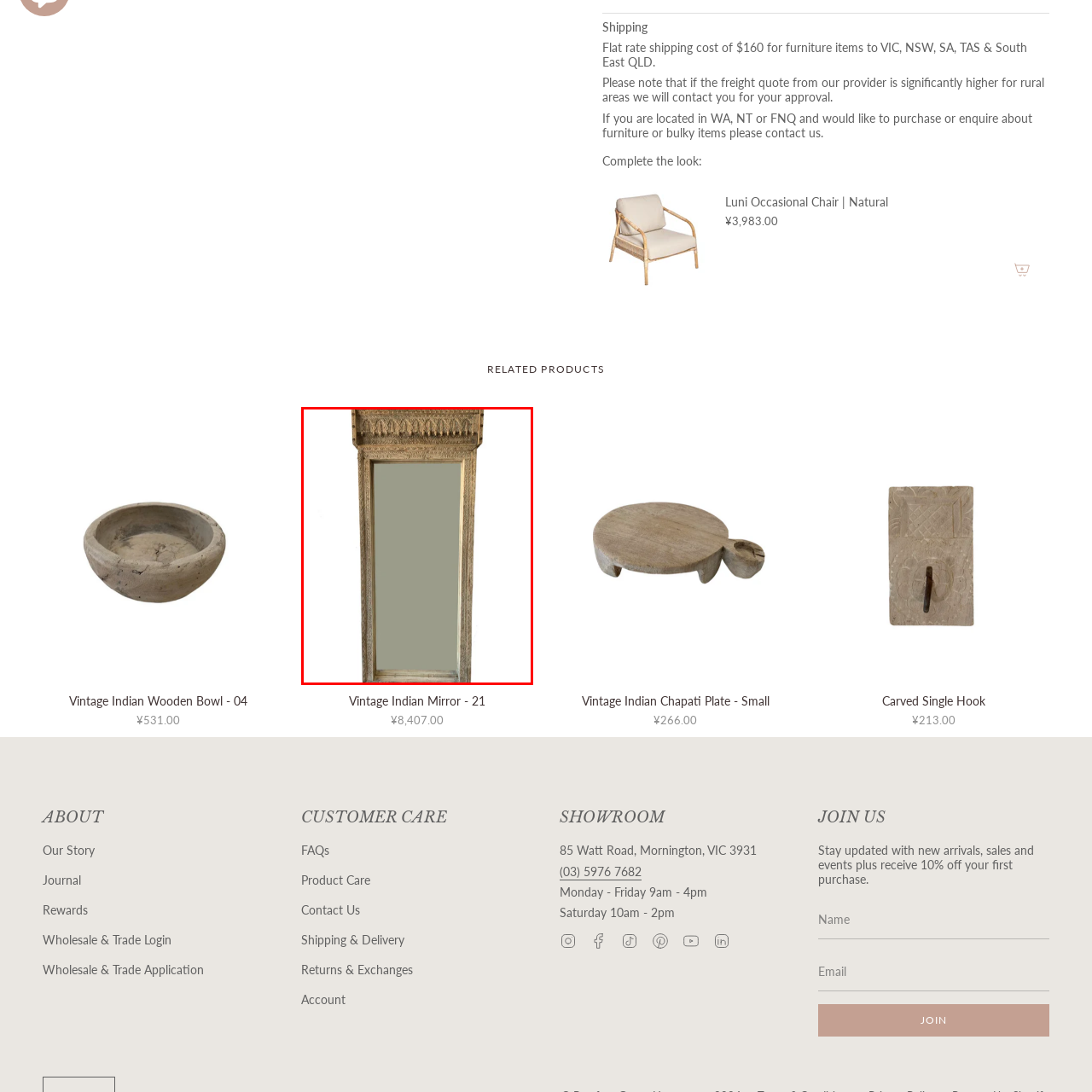What is the name of the store offering the mirror?
Analyze the image inside the red bounding box and provide a one-word or short-phrase answer to the question.

Barefoot Gypsy Homewares